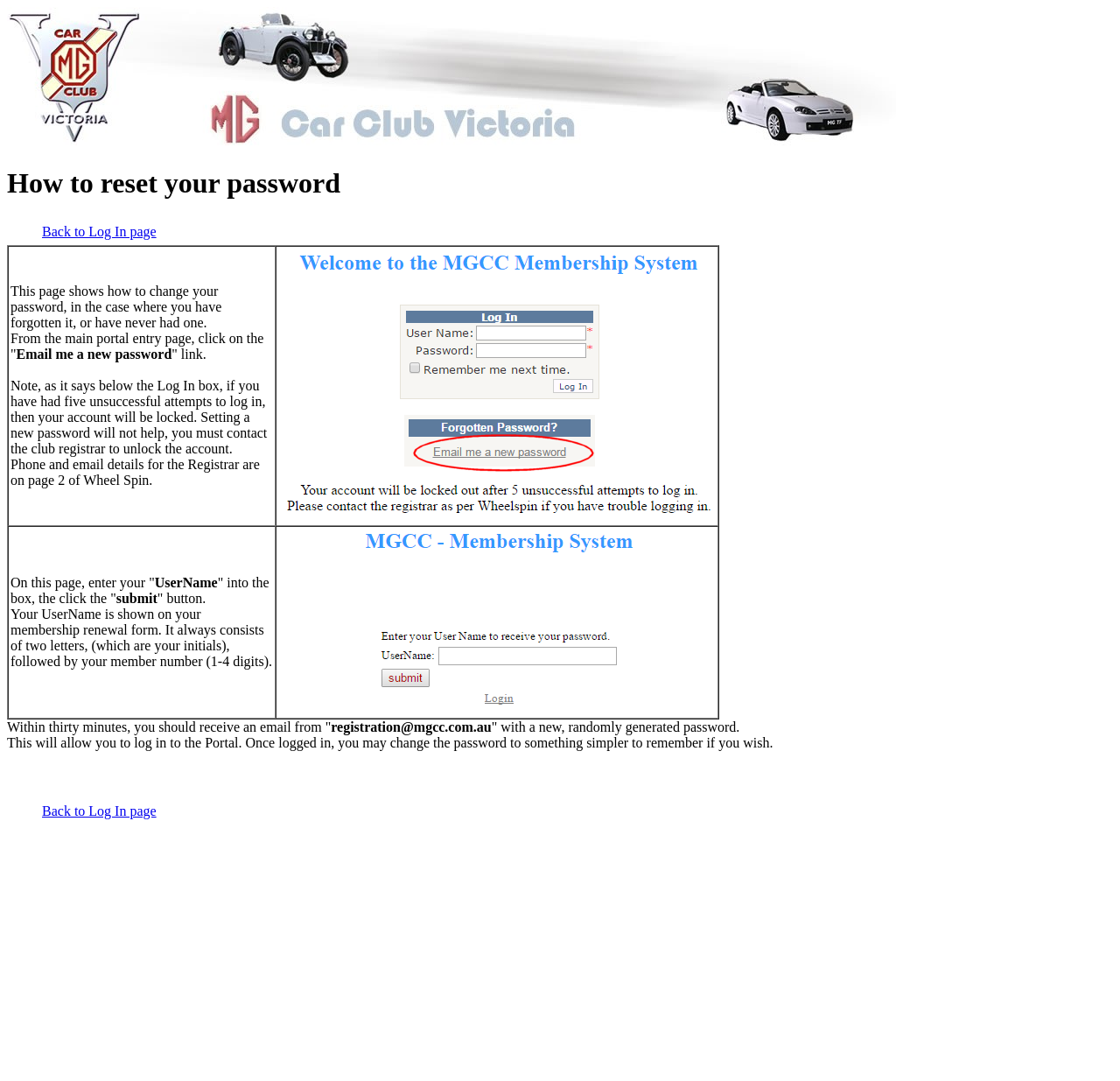Identify the bounding box for the UI element that is described as follows: "Back to Log In page".

[0.038, 0.207, 0.14, 0.221]